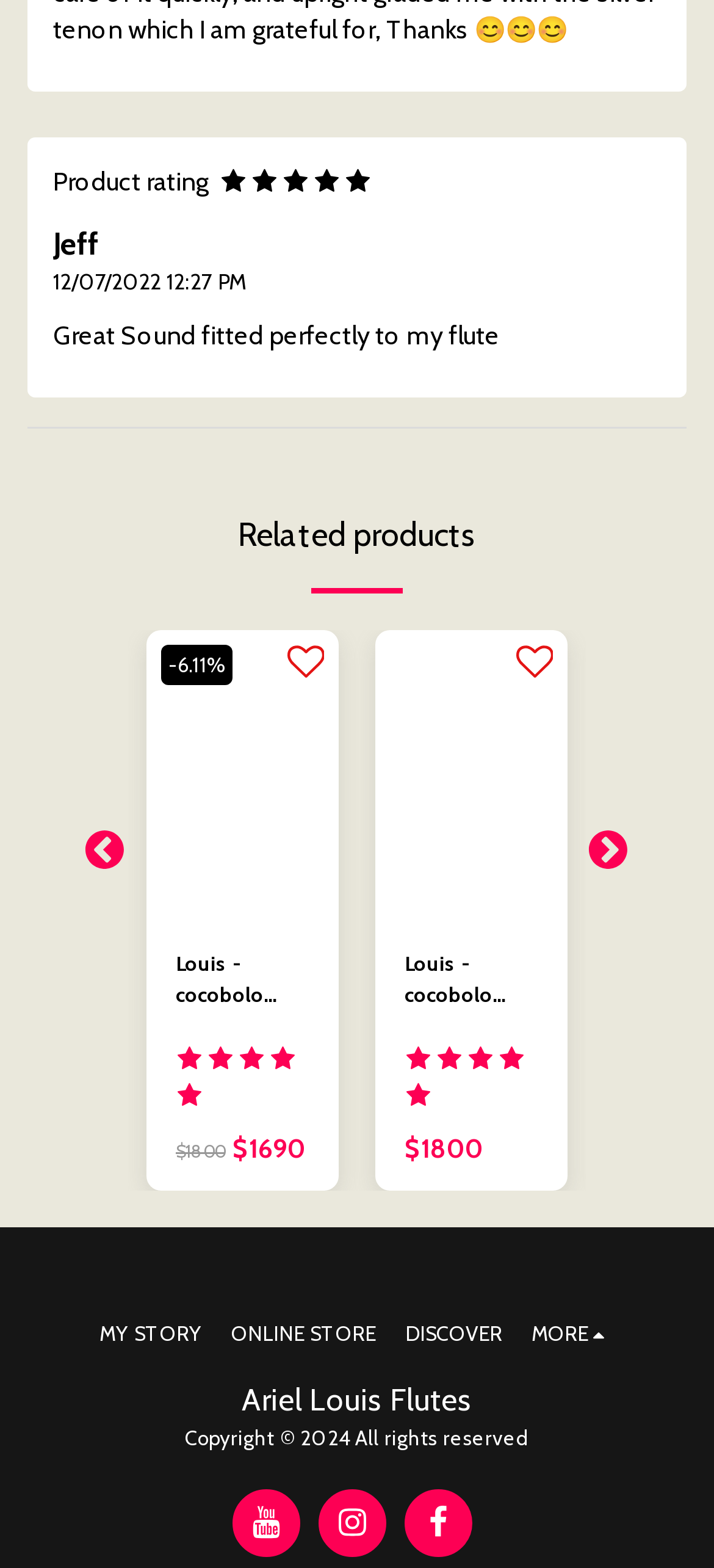Please provide a one-word or short phrase answer to the question:
Who wrote the review for the current product?

Jeff